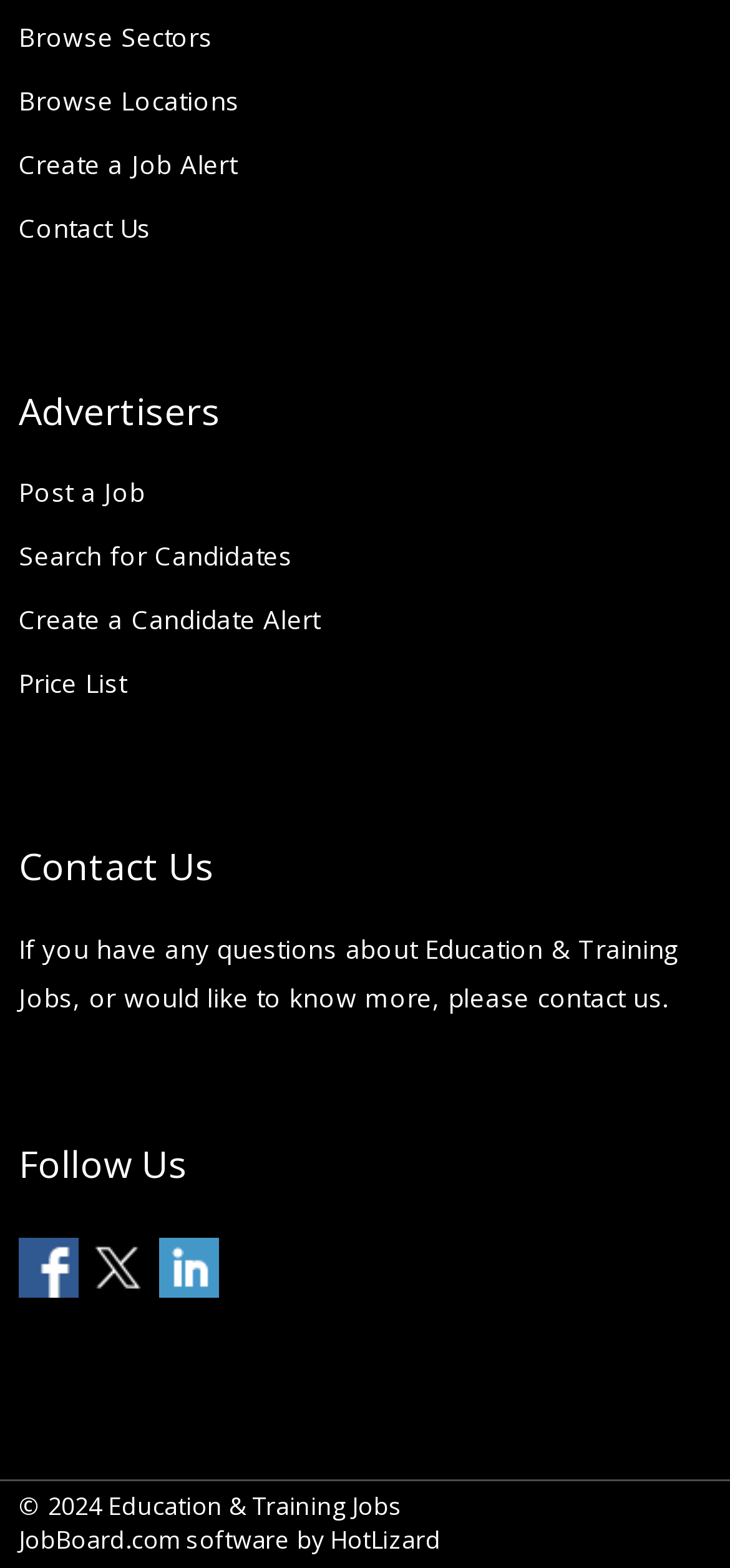Can you determine the bounding box coordinates of the area that needs to be clicked to fulfill the following instruction: "Create a Job Alert"?

[0.026, 0.089, 0.324, 0.12]